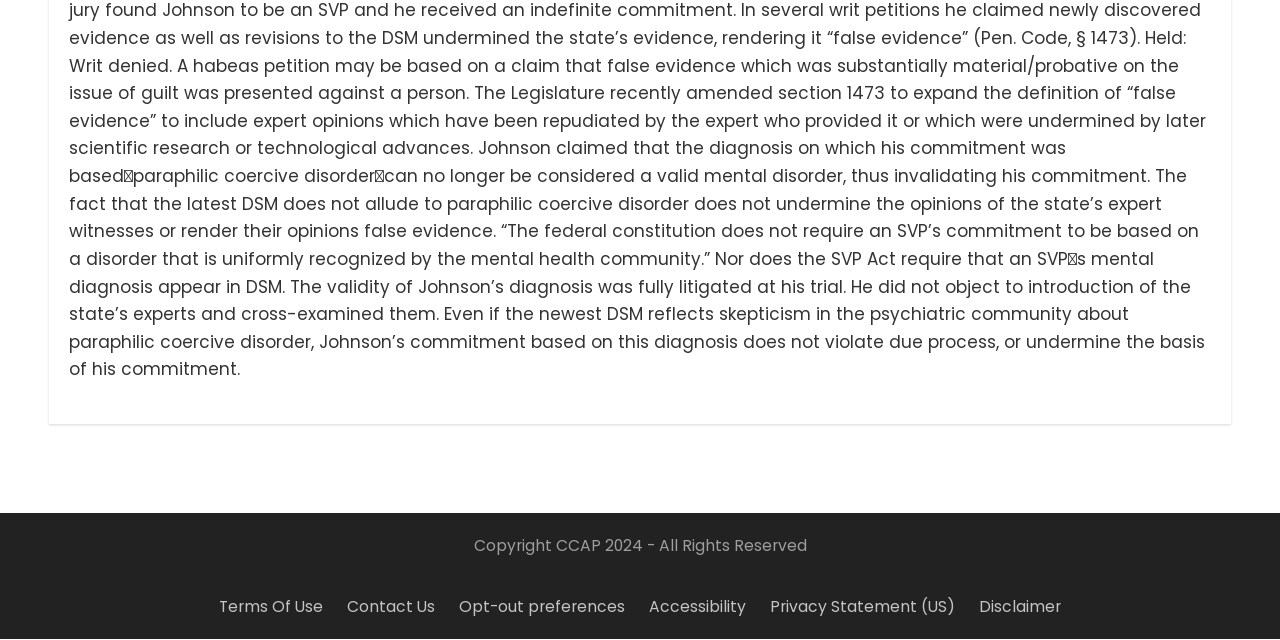Using the description "Terms Of Use", locate and provide the bounding box of the UI element.

[0.171, 0.931, 0.252, 0.964]